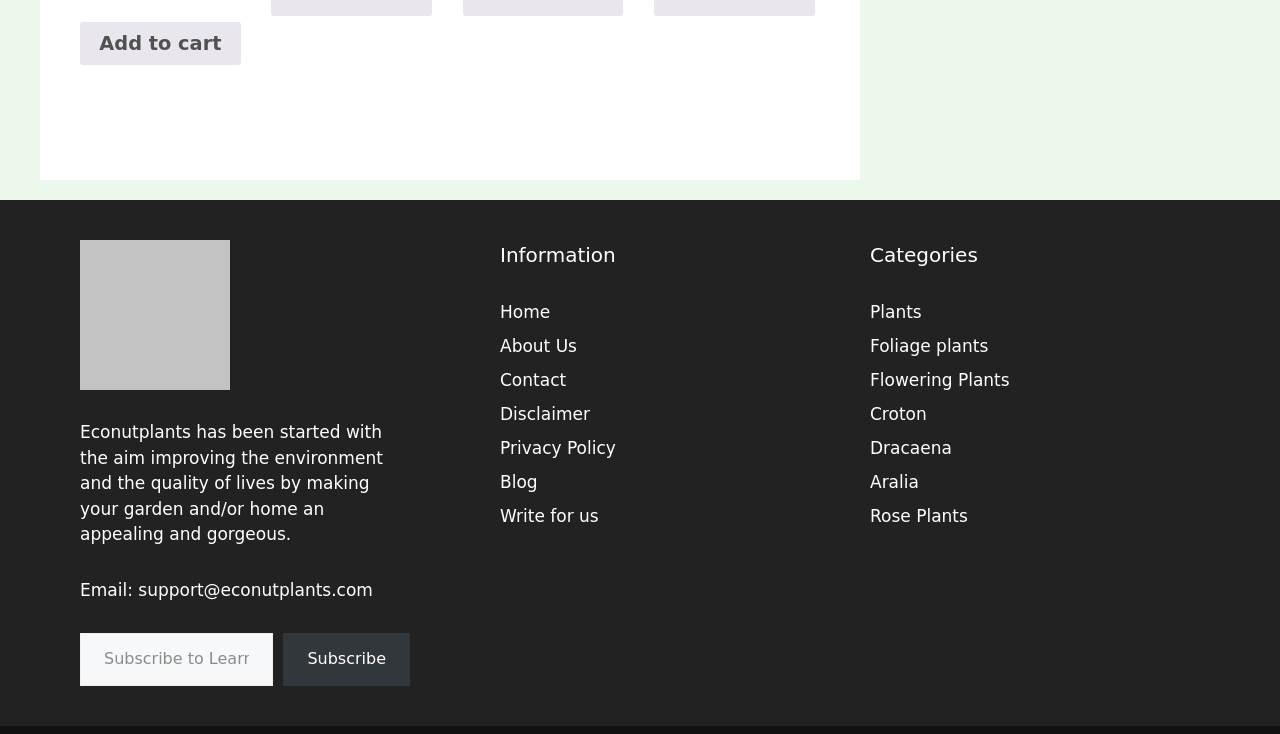Using the element description provided, determine the bounding box coordinates in the format (top-left x, top-left y, bottom-right x, bottom-right y). Ensure that all values are floating point numbers between 0 and 1. Element description: Disclaimer

[0.391, 0.551, 0.461, 0.578]